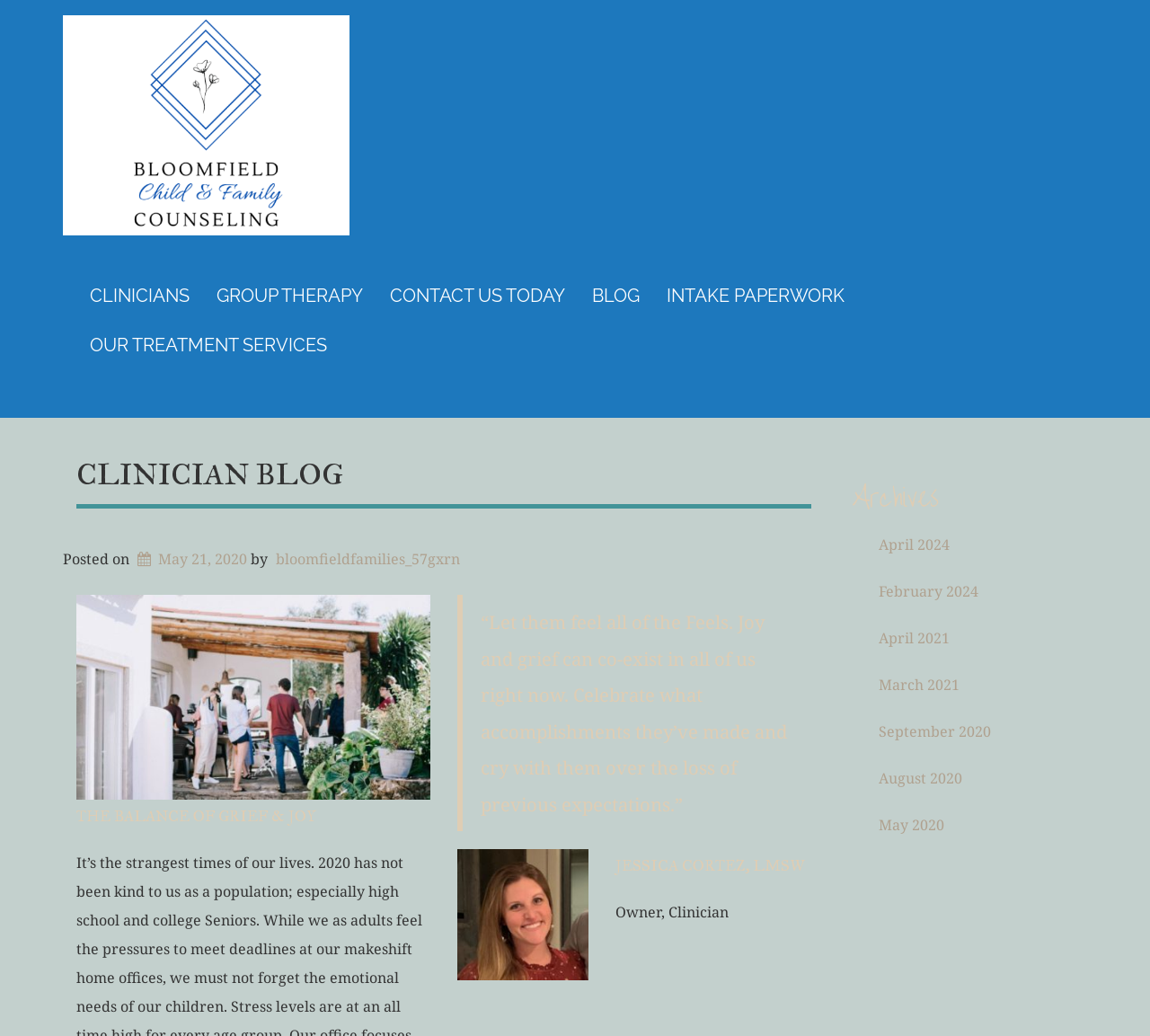Determine the bounding box coordinates of the section to be clicked to follow the instruction: "Read the blog post titled THE BALANCE OF GRIEF & JOY". The coordinates should be given as four float numbers between 0 and 1, formatted as [left, top, right, bottom].

[0.066, 0.781, 0.374, 0.81]